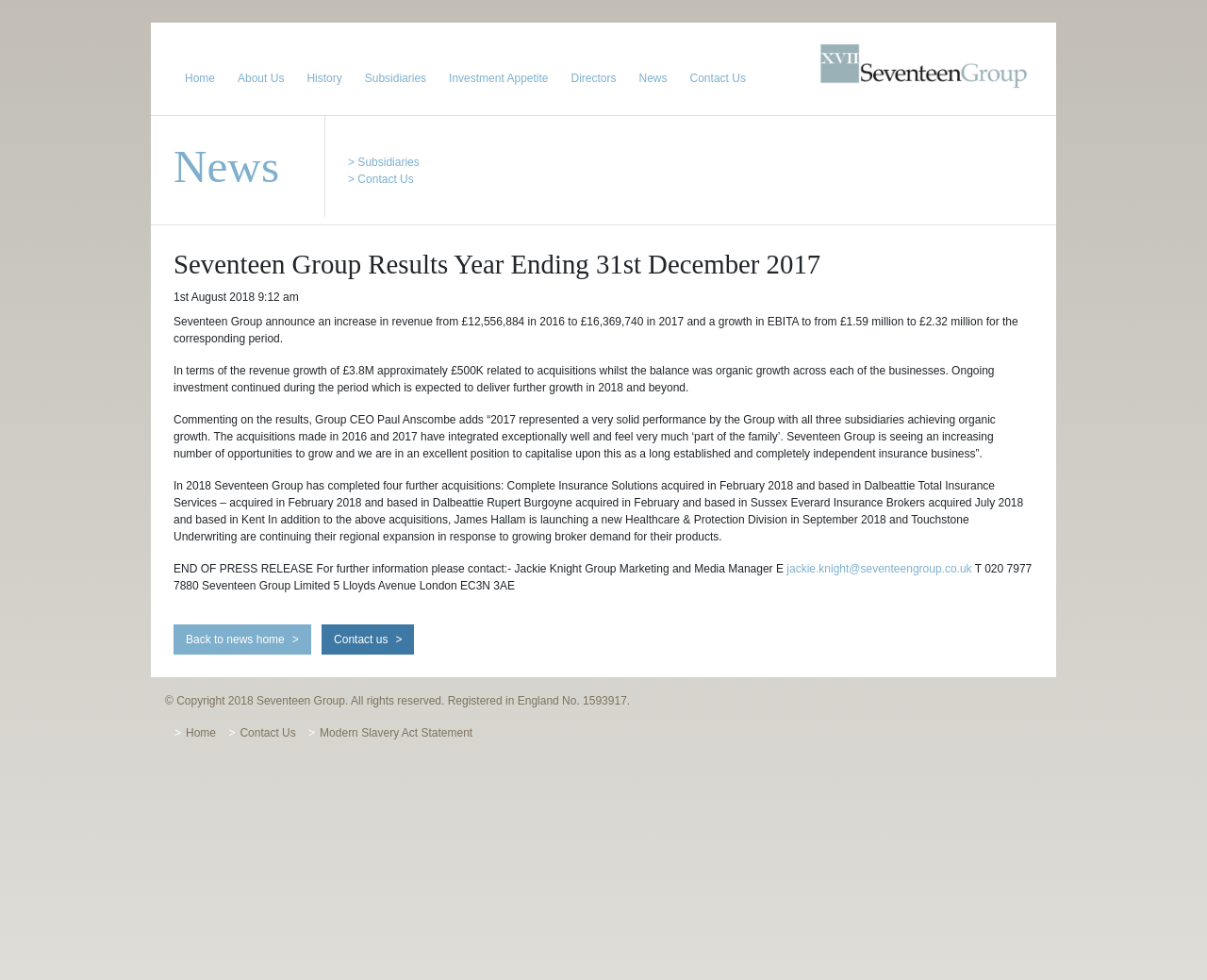How many acquisitions did Seventeen Group complete in 2018?
Using the screenshot, give a one-word or short phrase answer.

Four